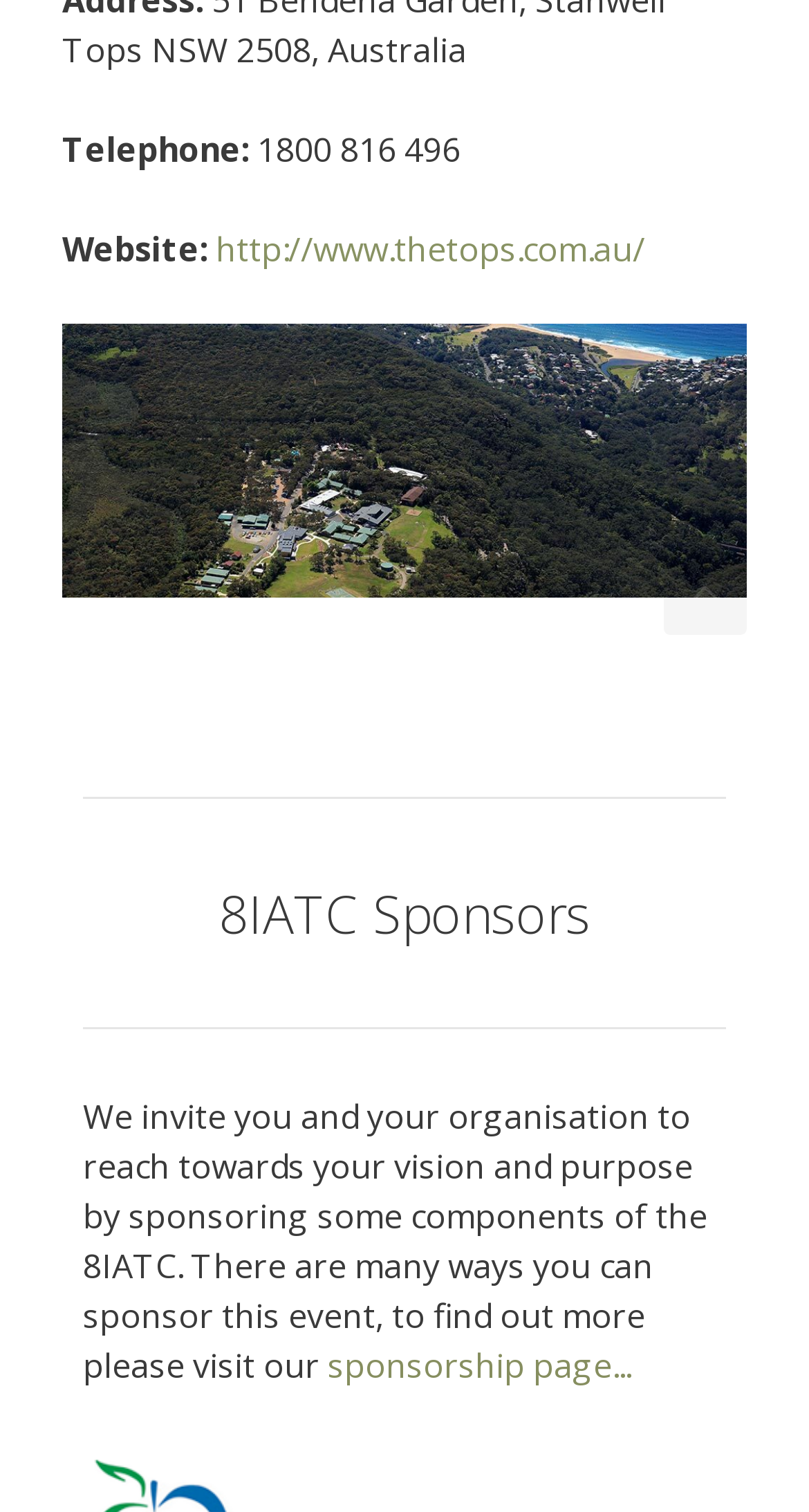Please respond in a single word or phrase: 
What is the website URL?

http://www.thetops.com.au/